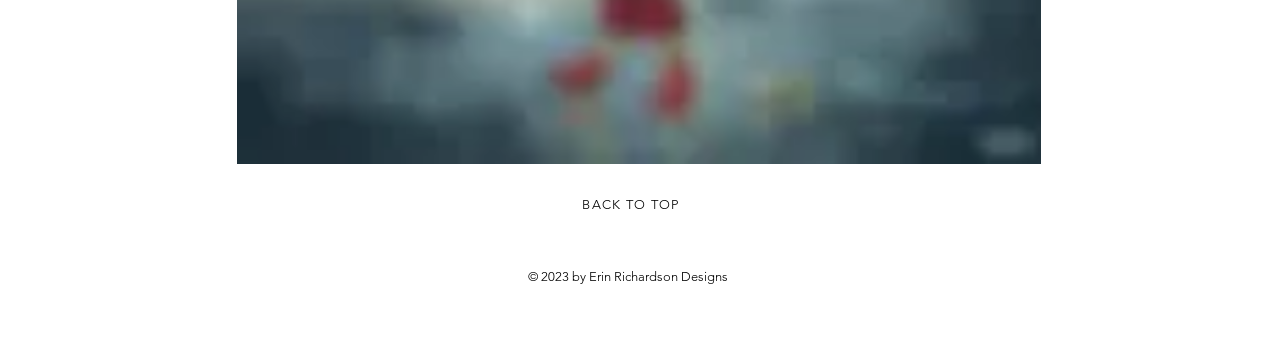Extract the bounding box coordinates of the UI element described: "BACK TO TOP". Provide the coordinates in the format [left, top, right, bottom] with values ranging from 0 to 1.

[0.452, 0.532, 0.538, 0.617]